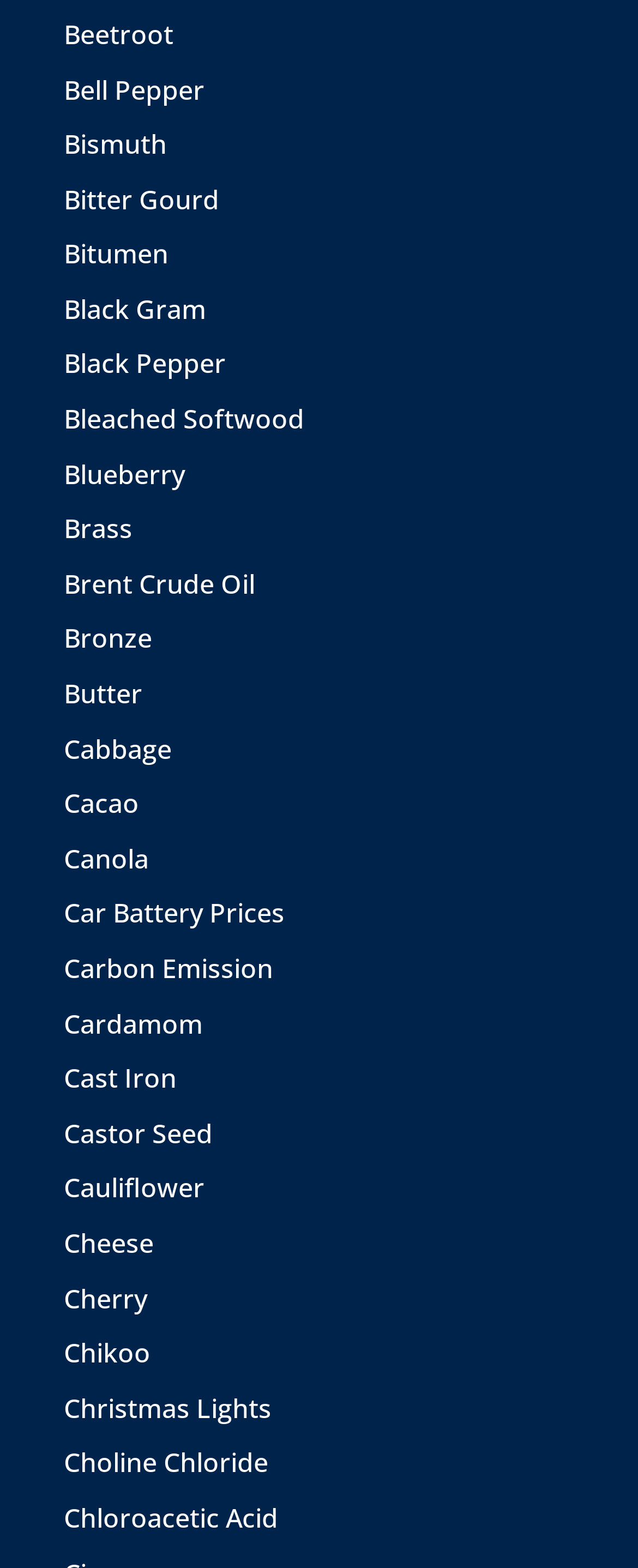Please find the bounding box coordinates for the clickable element needed to perform this instruction: "click on Beetroot".

[0.1, 0.01, 0.272, 0.033]